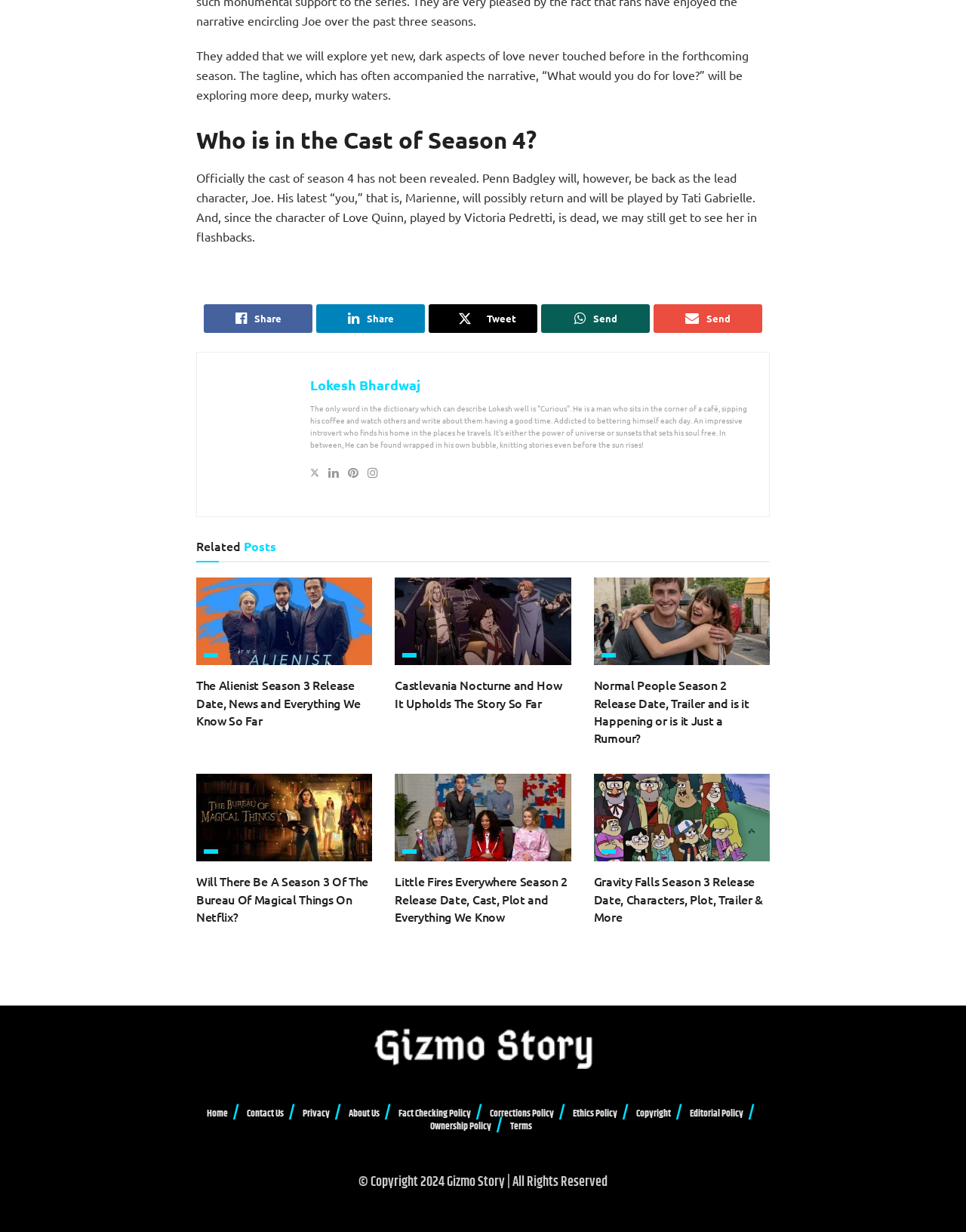What is the topic of the article 'Castlevania Nocturne and How It Upholds The Story So Far'?
Can you offer a detailed and complete answer to this question?

The article 'Castlevania Nocturne and How It Upholds The Story So Far' is categorized under 'TV NEWS', indicating that the topic of the article is related to TV news.